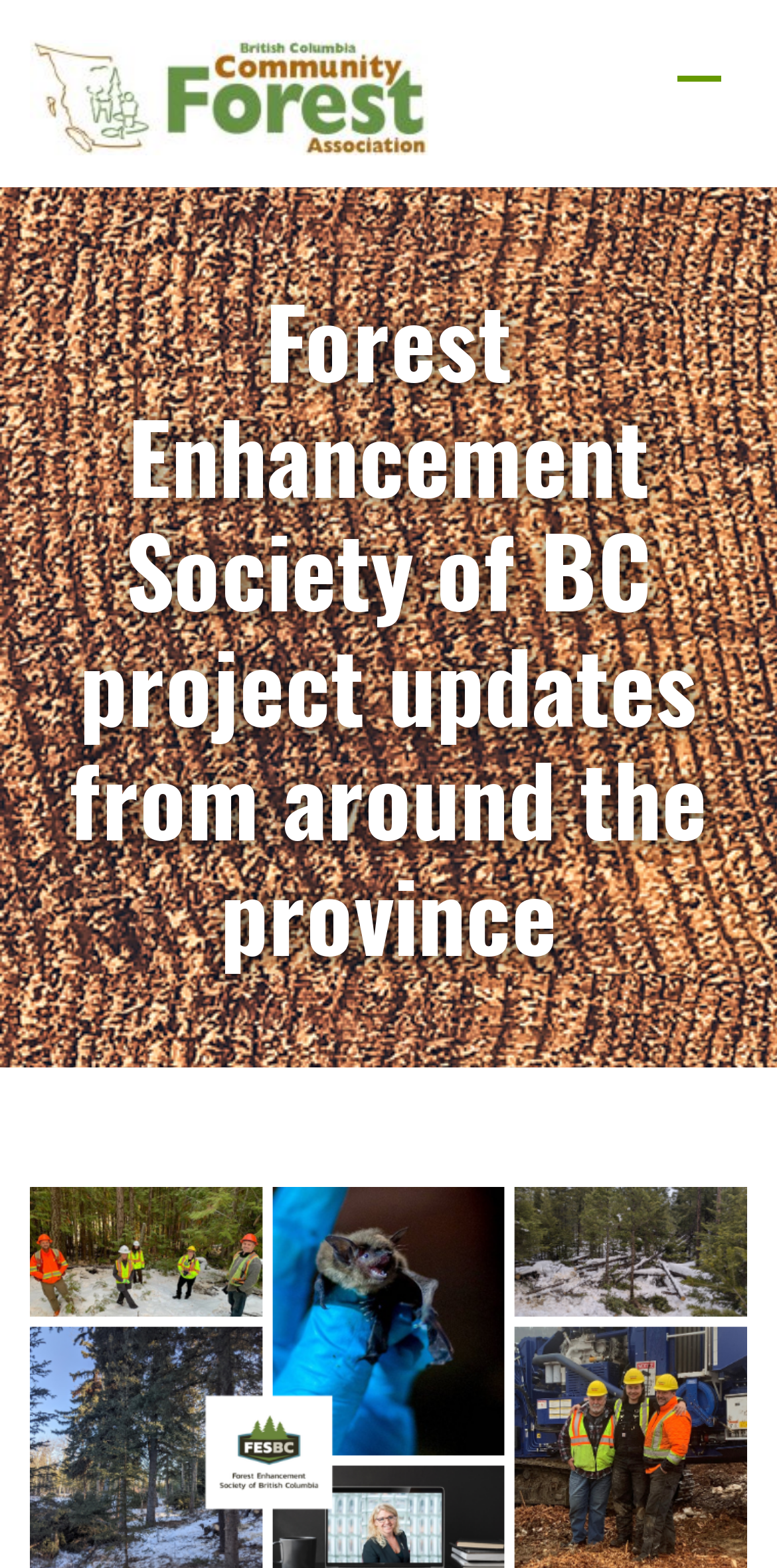Please identify the webpage's heading and generate its text content.

Forest Enhancement Society of BC project updates from around the province